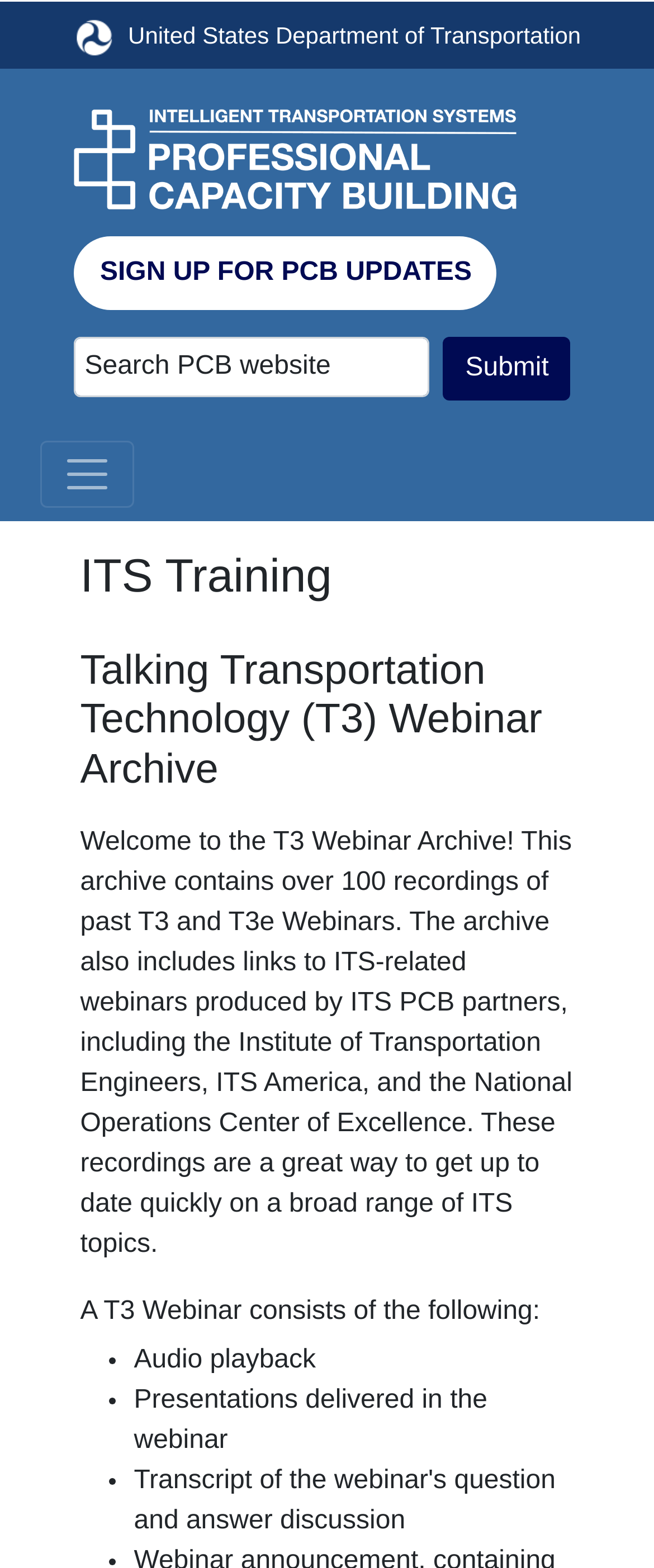Identify the bounding box of the HTML element described here: "aria-label="Toggle navigation"". Provide the coordinates as four float numbers between 0 and 1: [left, top, right, bottom].

[0.062, 0.281, 0.205, 0.324]